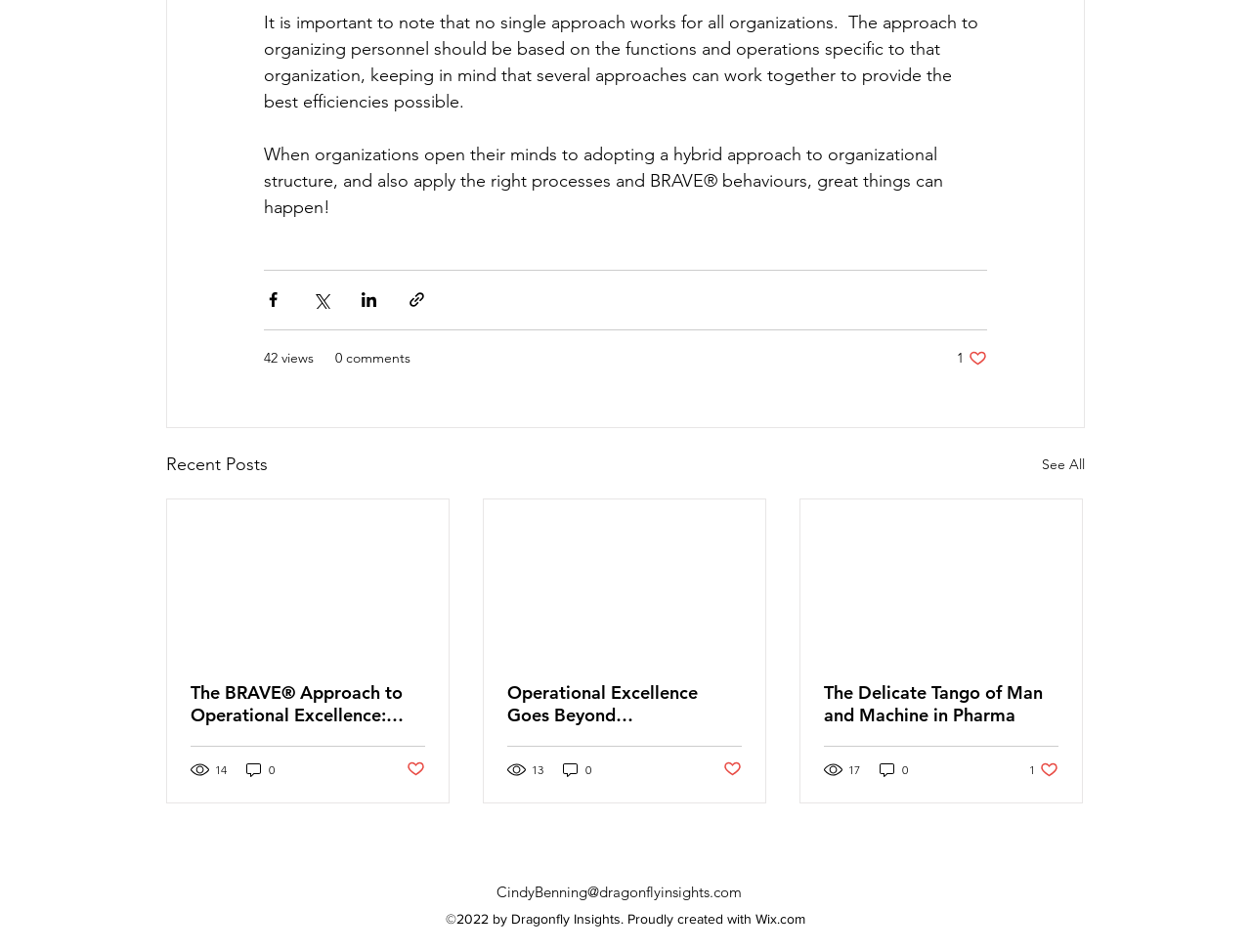Locate the bounding box coordinates of the element that should be clicked to execute the following instruction: "Share via Facebook".

[0.211, 0.305, 0.226, 0.325]